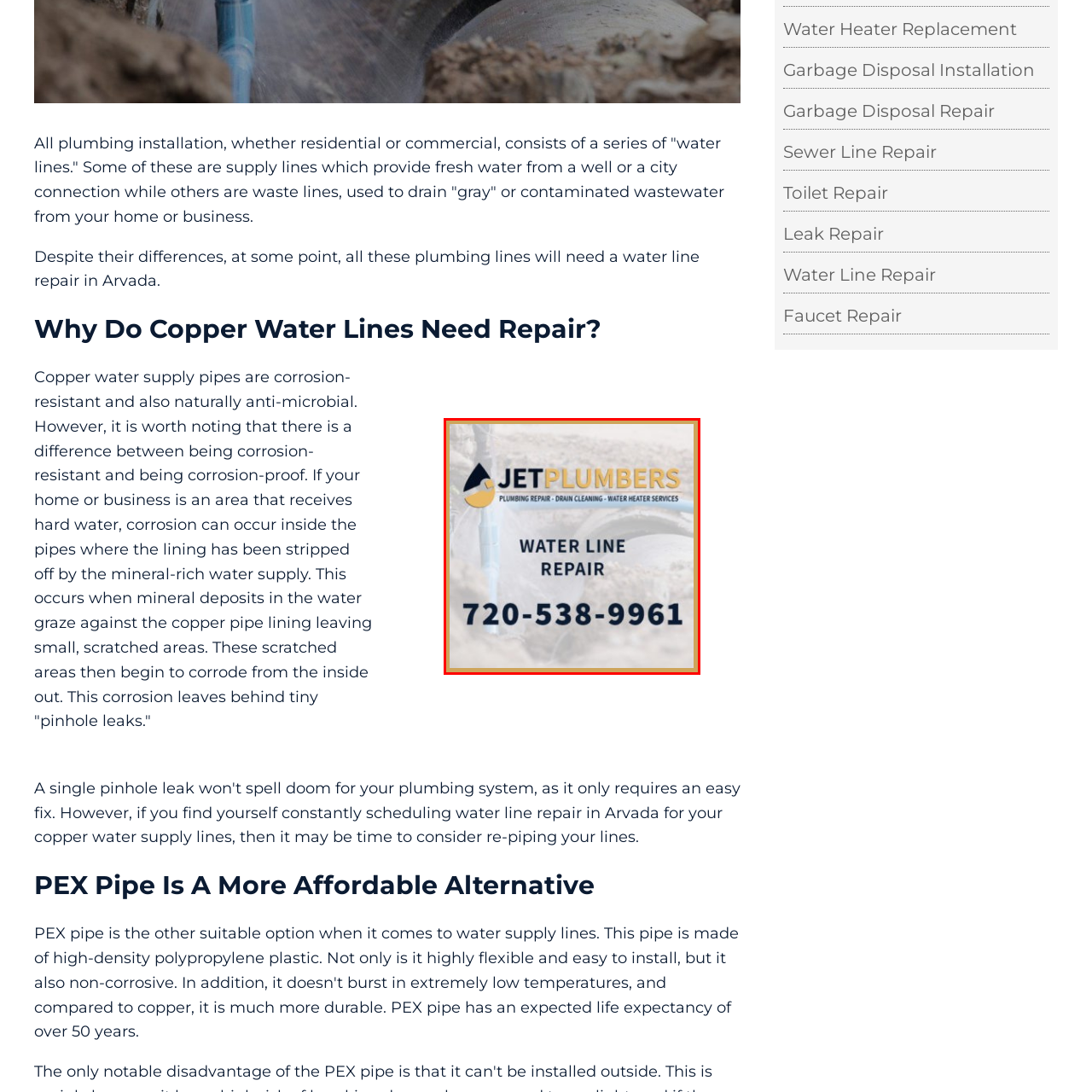Give a detailed account of the picture within the red bounded area.

The image features a promotional graphic for "JET PLUMBERS," a plumbing service provider. The design highlights the company's focus on water line repair, with the phrase "WATER LINE REPAIR" prominently displayed. Underneath, a contact number, "720-538-9961," is provided for customers seeking assistance. A subtle background image suggests plumbing work in progress, enhancing the context of the service being advertised. The logo includes a water drop icon, reinforcing the plumbing theme and conveying professionalism in plumbing repair, drain cleaning, and water heater services.